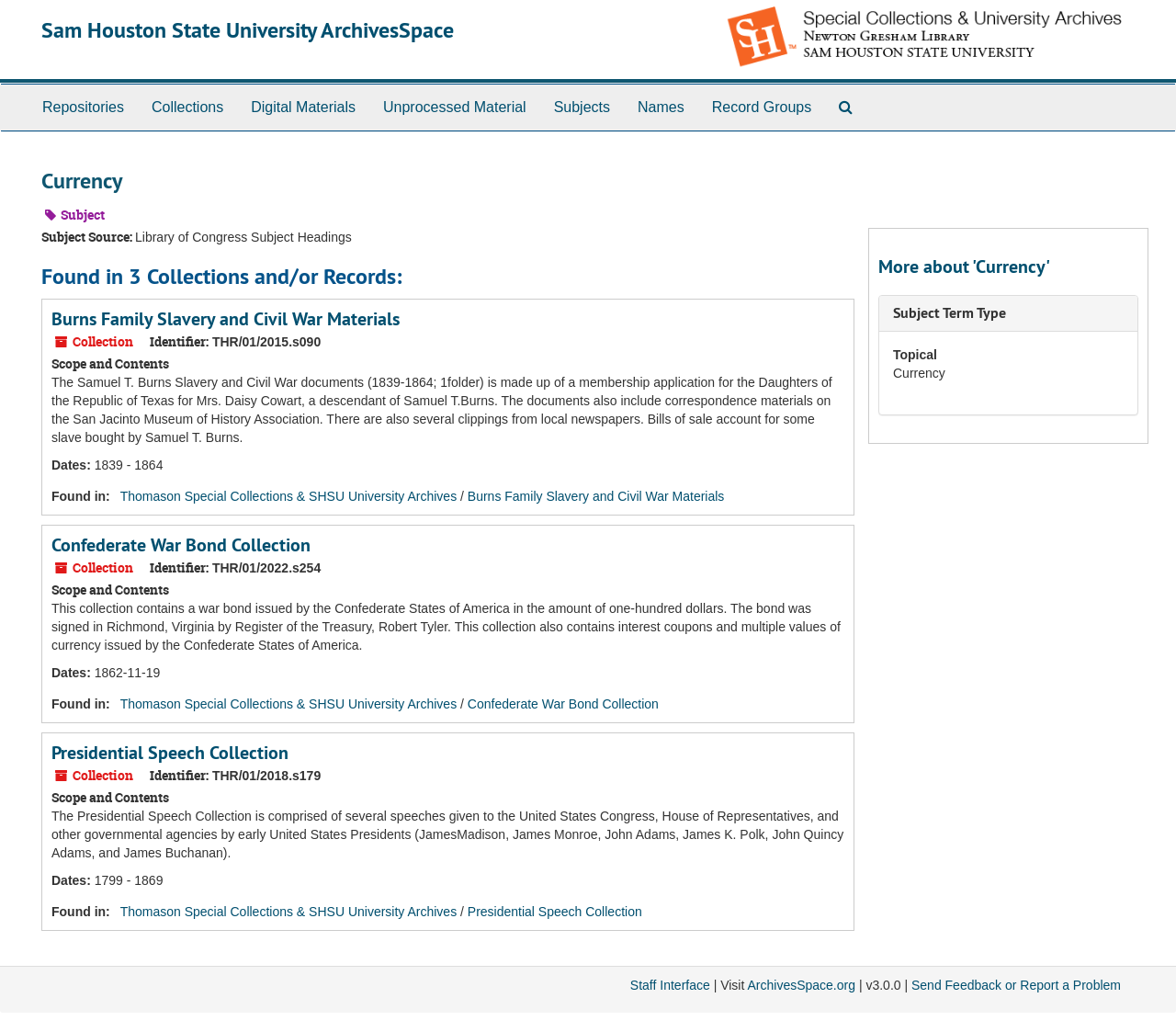Please find the bounding box coordinates of the element that must be clicked to perform the given instruction: "Search the archives". The coordinates should be four float numbers from 0 to 1, i.e., [left, top, right, bottom].

[0.702, 0.082, 0.737, 0.126]